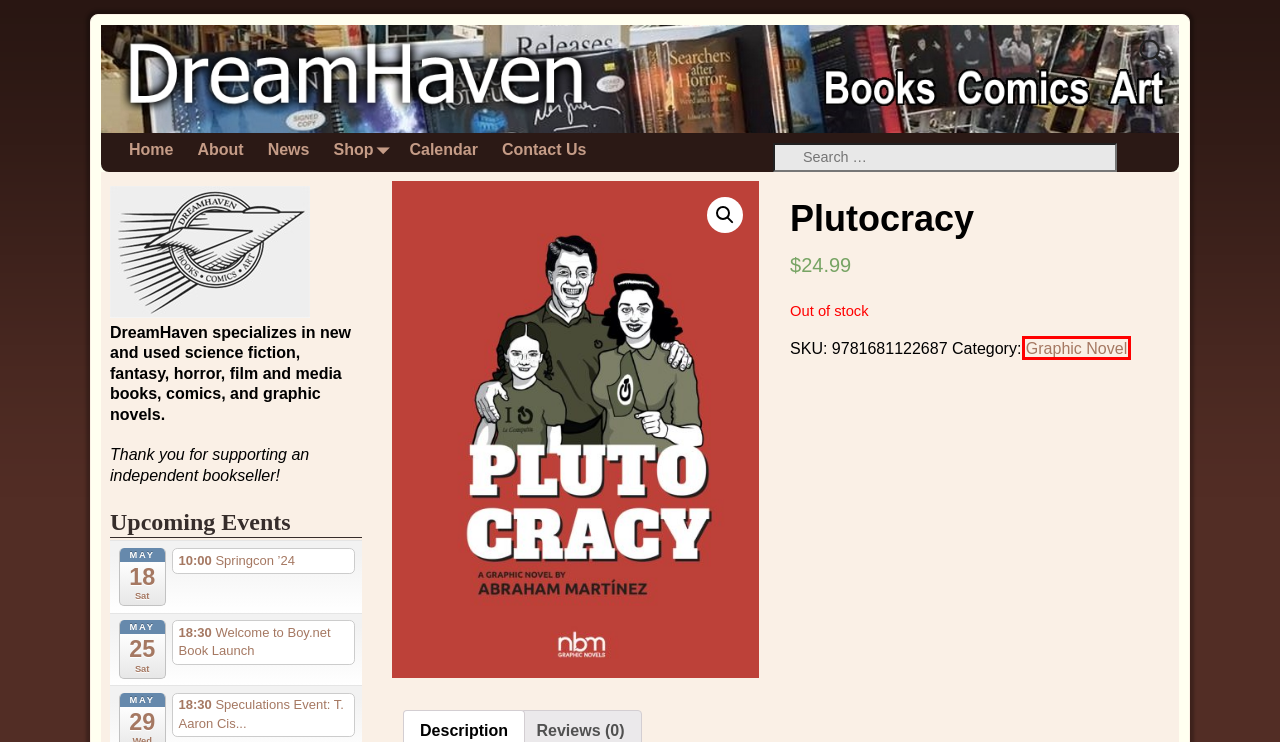You are given a webpage screenshot where a red bounding box highlights an element. Determine the most fitting webpage description for the new page that loads after clicking the element within the red bounding box. Here are the candidates:
A. Graphic Novel Archives - DreamHaven
B. Welcome to Boy.net Book Launch - DreamHaven
C. Calendar - DreamHaven
D. Home - DreamHaven
E. Shop - DreamHaven
F. News - DreamHaven
G. About - DreamHaven
H. Contact Us - DreamHaven

A